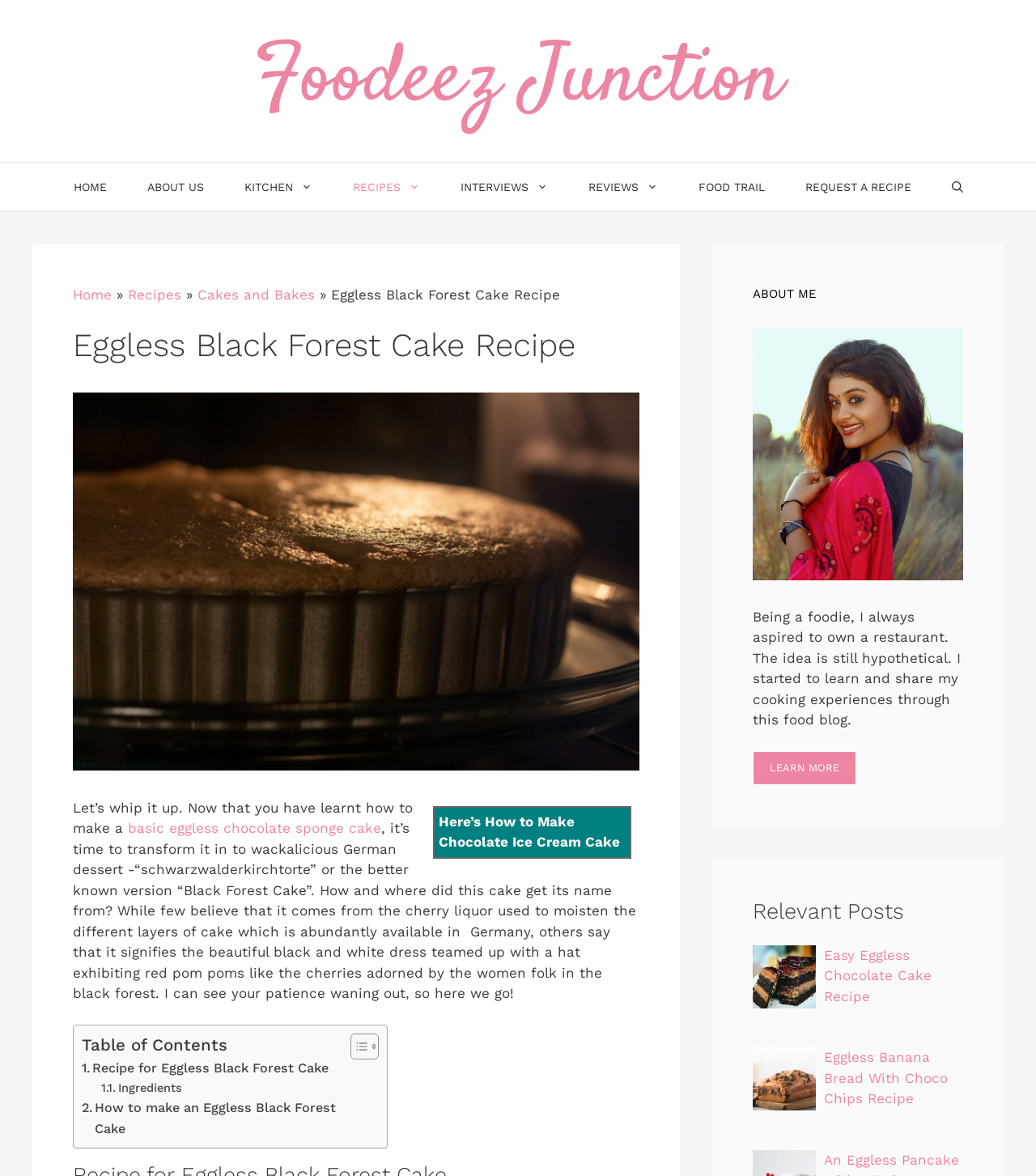Identify the text that serves as the heading for the webpage and generate it.

Eggless Black Forest Cake Recipe